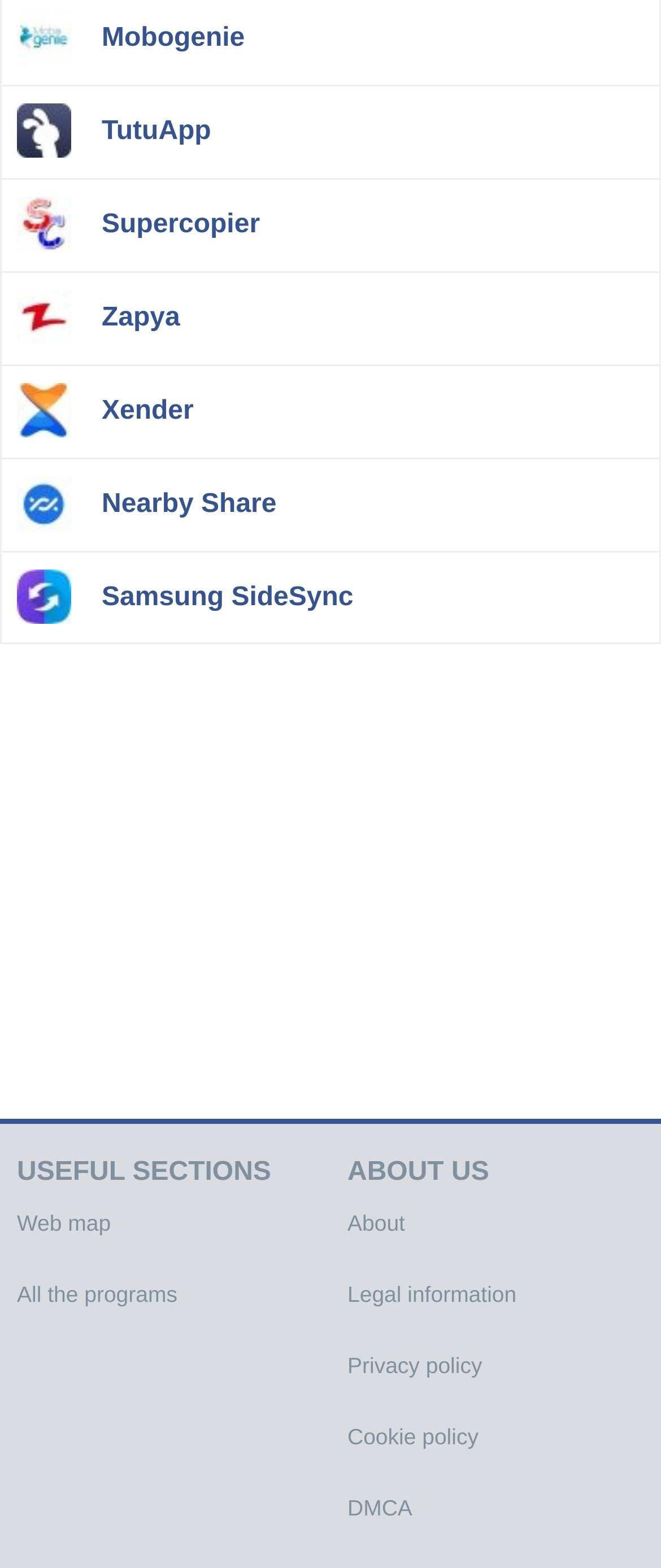Please analyze the image and give a detailed answer to the question:
What is the purpose of the 'Web map' link?

The 'Web map' link is likely to provide a visual representation of the website's structure and layout, allowing users to navigate and explore the website more easily.